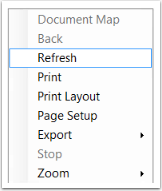Describe all the visual components present in the image.

The image depicts a menu interface commonly found in applications, showcasing several options available to the user. The menu includes selections such as "Document Map," "Back," and "Refresh," with "Refresh" highlighted, indicating that it is the current selection. Further options listed are "Print," "Print Layout," "Page Setup," "Export," "Stop," and "Zoom." This layout suggests a user-friendly design aimed at providing easy access to essential functions, likely enhancing the efficiency of document handling within the application.